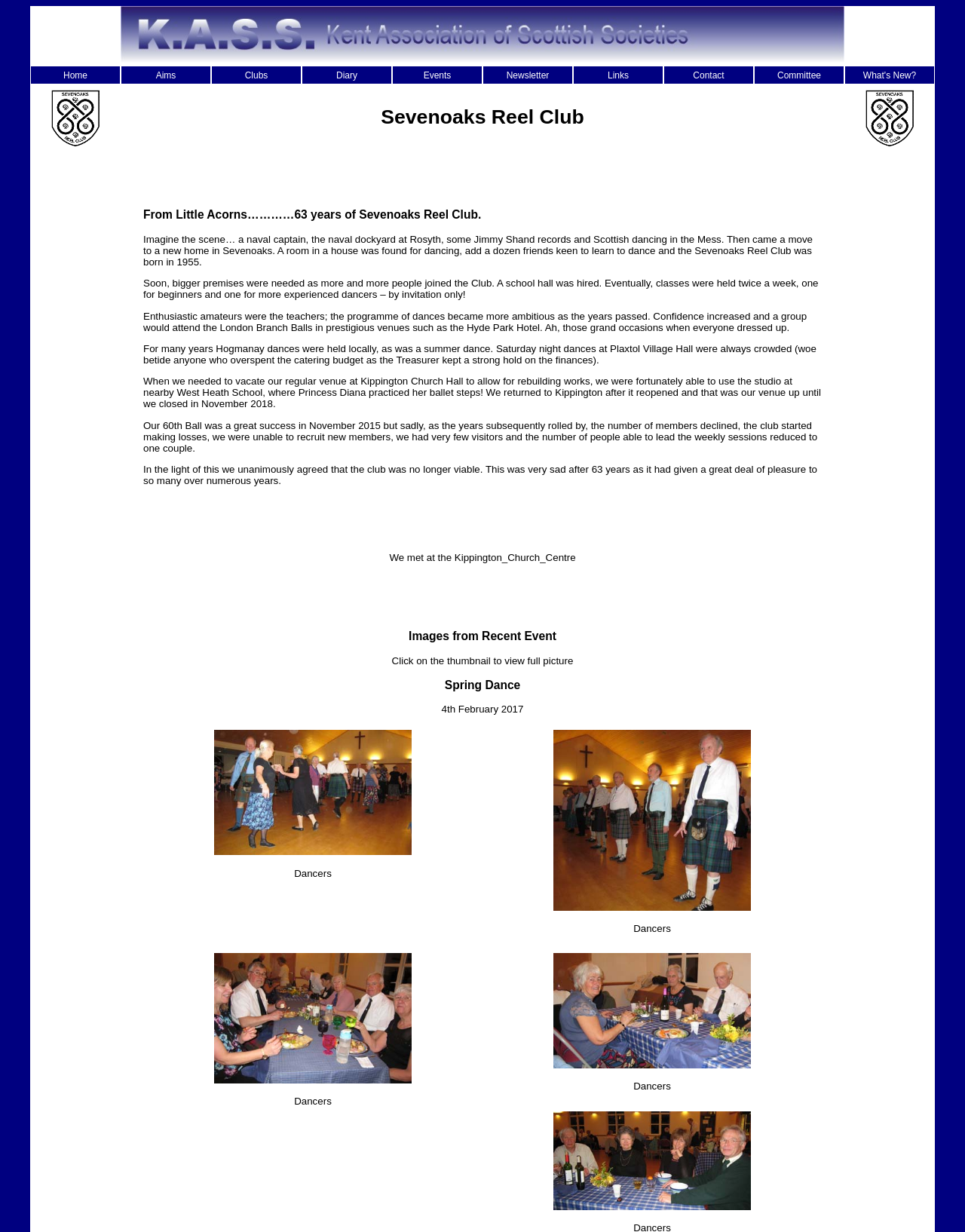Please specify the bounding box coordinates of the element that should be clicked to execute the given instruction: 'View the 'What's New?' page'. Ensure the coordinates are four float numbers between 0 and 1, expressed as [left, top, right, bottom].

[0.875, 0.053, 0.969, 0.069]